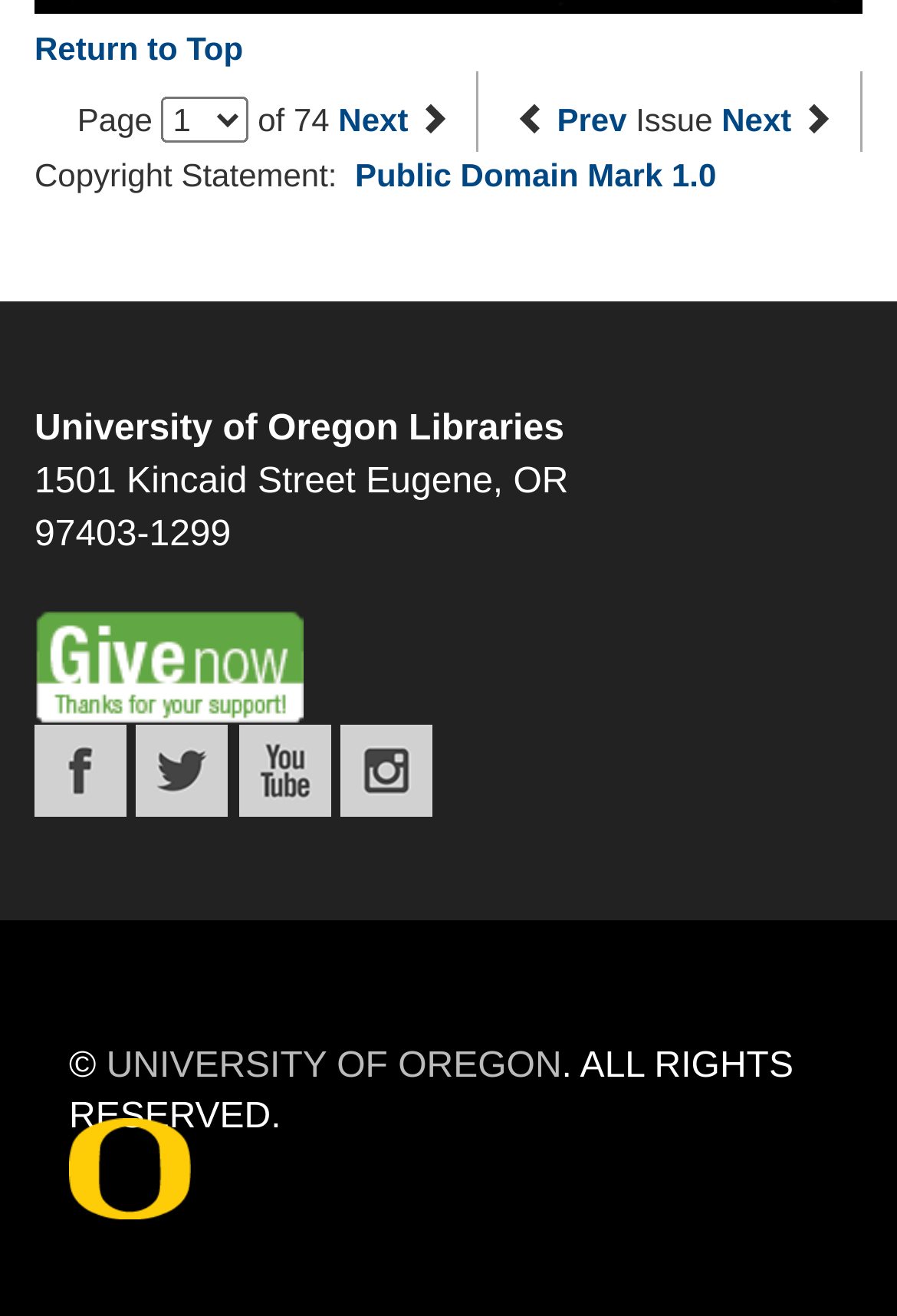How many pages are there in total?
Using the image, provide a concise answer in one word or a short phrase.

74